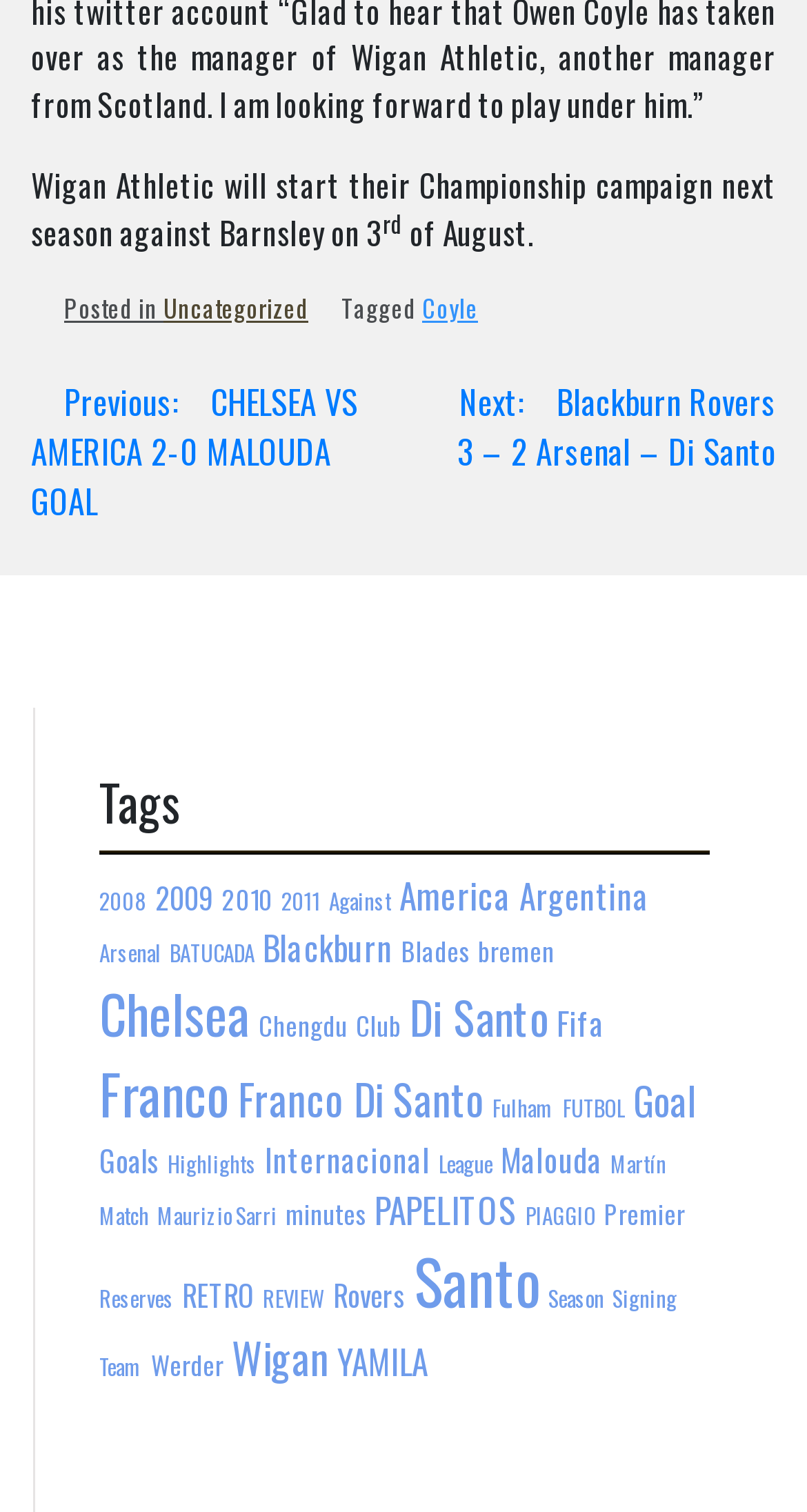Provide a brief response in the form of a single word or phrase:
What is the first match of Wigan Athletic in the Championship?

Against Barnsley